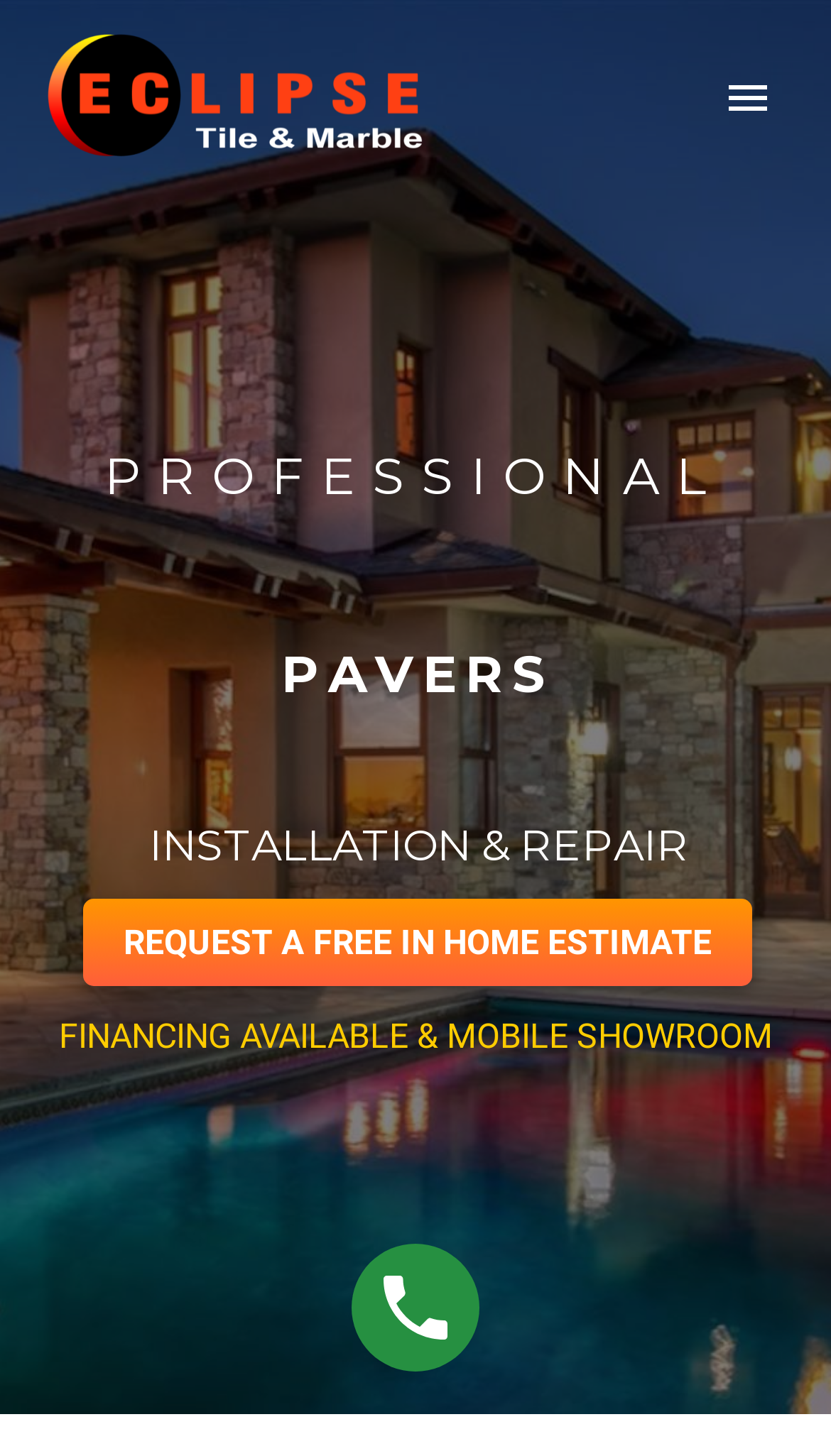Identify the bounding box of the UI element that matches this description: "Portfolio".

[0.056, 0.381, 0.944, 0.457]